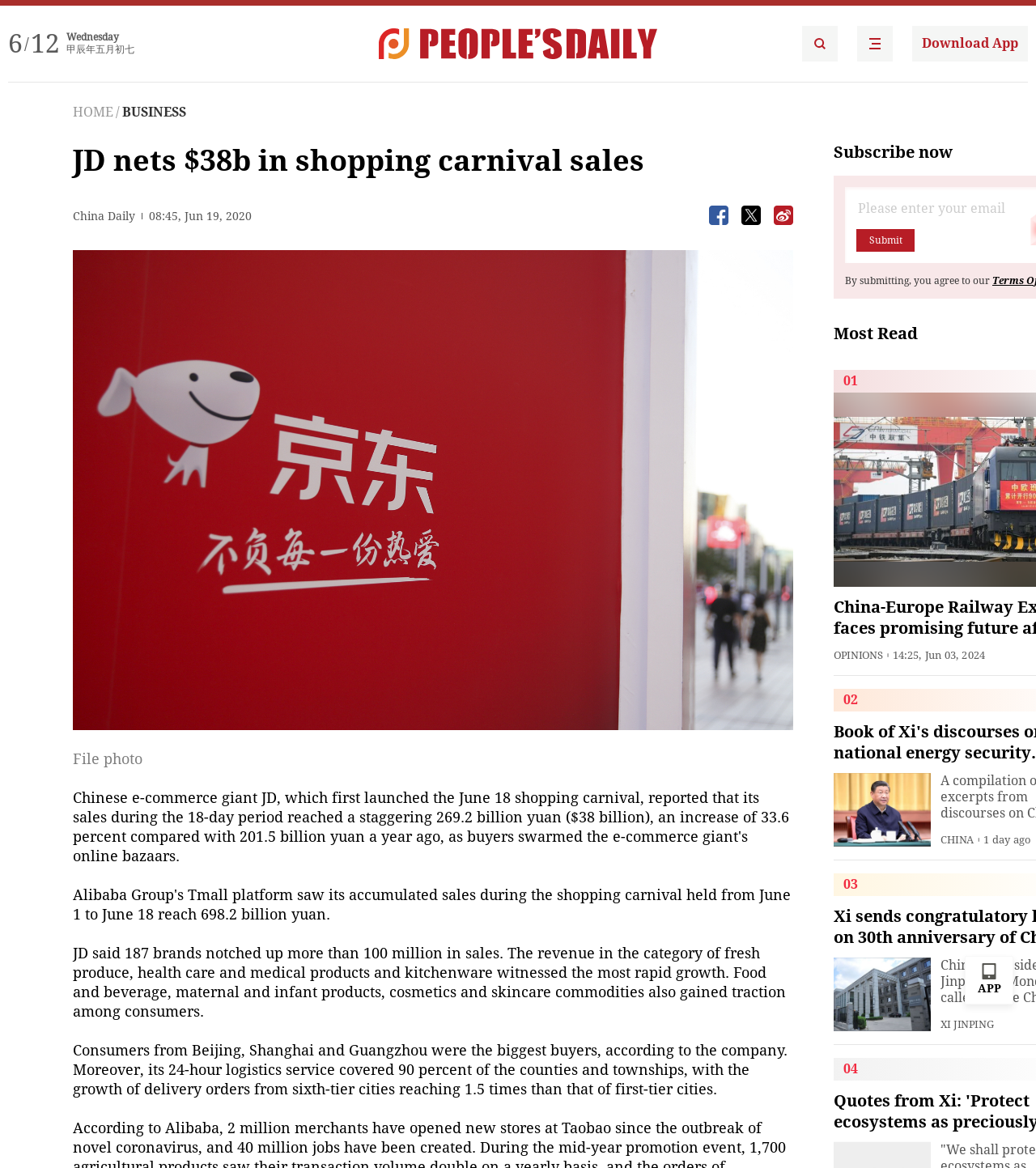What is the name of the publication that published this news article?
Refer to the image and provide a one-word or short phrase answer.

China Daily